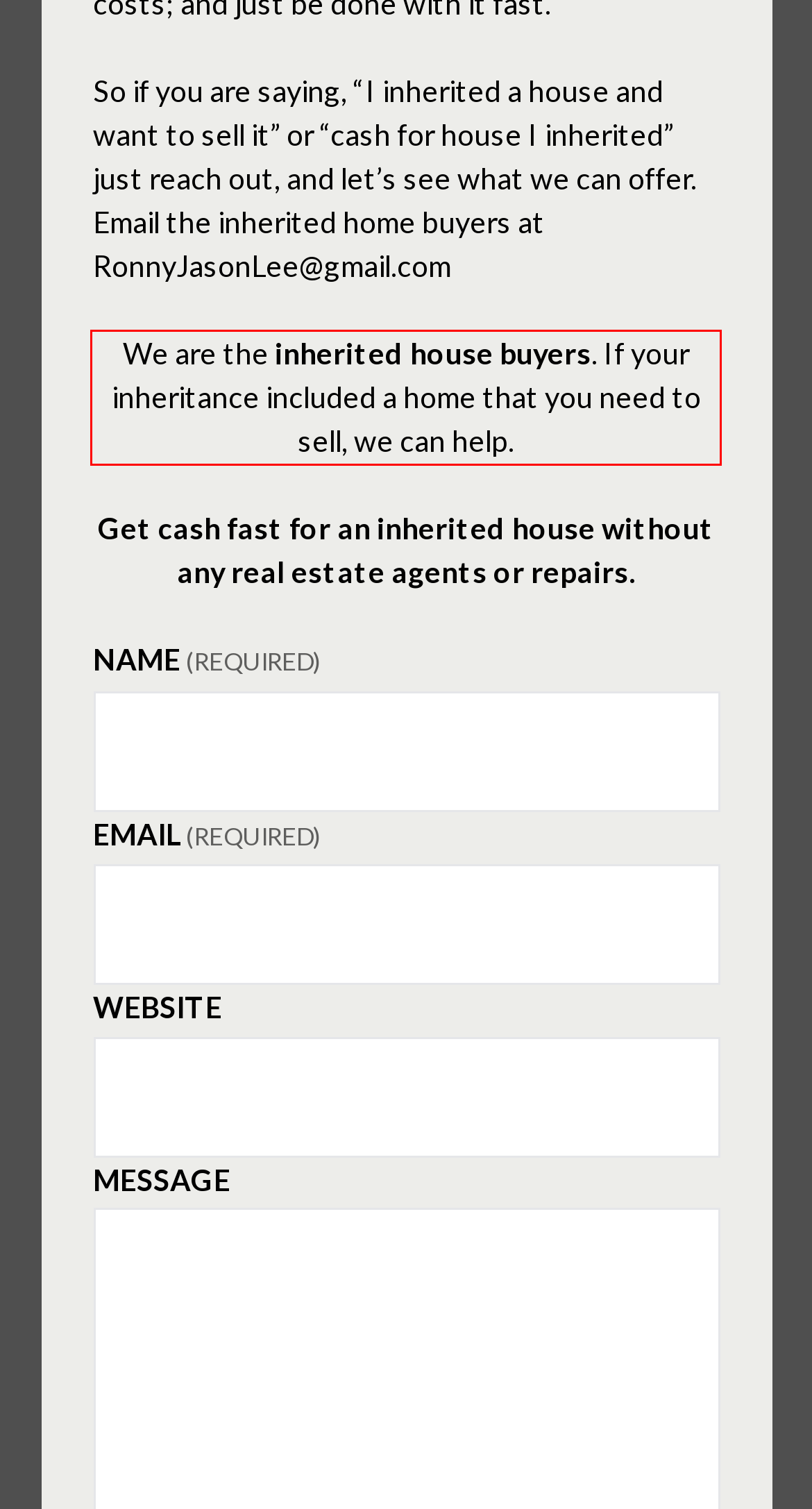Identify the text within the red bounding box on the webpage screenshot and generate the extracted text content.

We are the inherited house buyers. If your inheritance included a home that you need to sell, we can help.